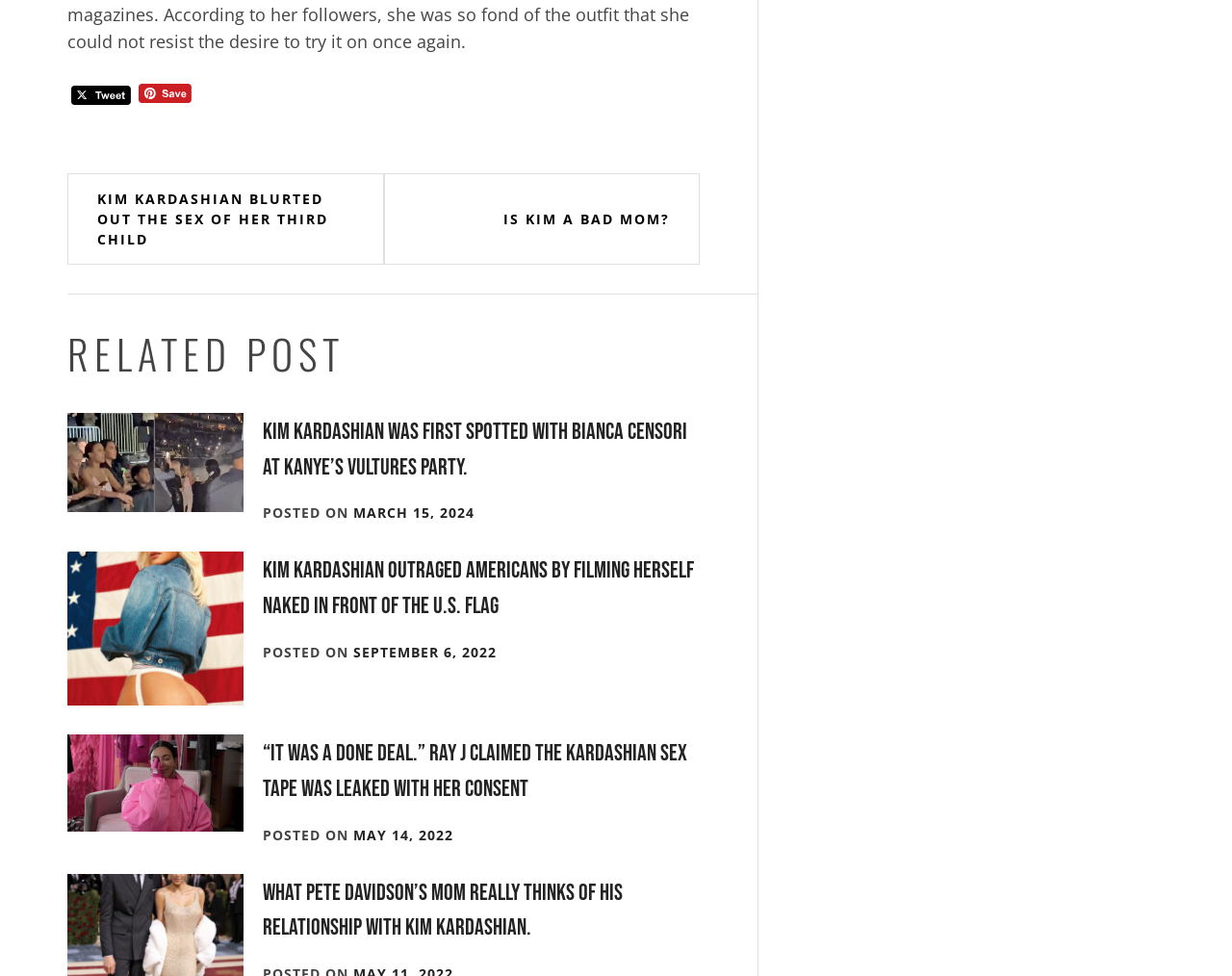Identify the bounding box coordinates for the region of the element that should be clicked to carry out the instruction: "Read 'KIM KARDASHIAN OUTRAGED AMERICANS BY FILMING HERSELF NAKED IN FRONT OF THE U.S. FLAG'". The bounding box coordinates should be four float numbers between 0 and 1, i.e., [left, top, right, bottom].

[0.213, 0.57, 0.563, 0.635]